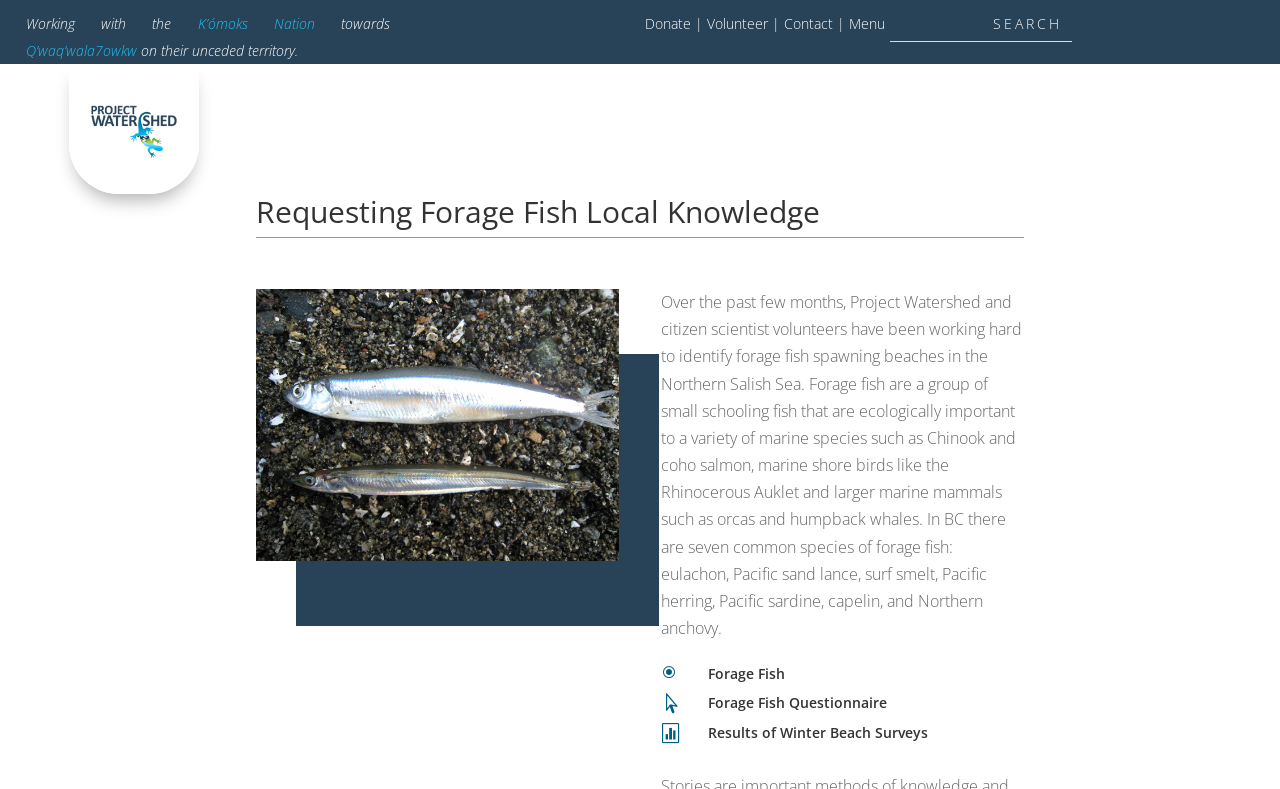What is the type of fish shown in the image?
Look at the image and answer the question with a single word or phrase.

Surf smelt and Pacific sand lance